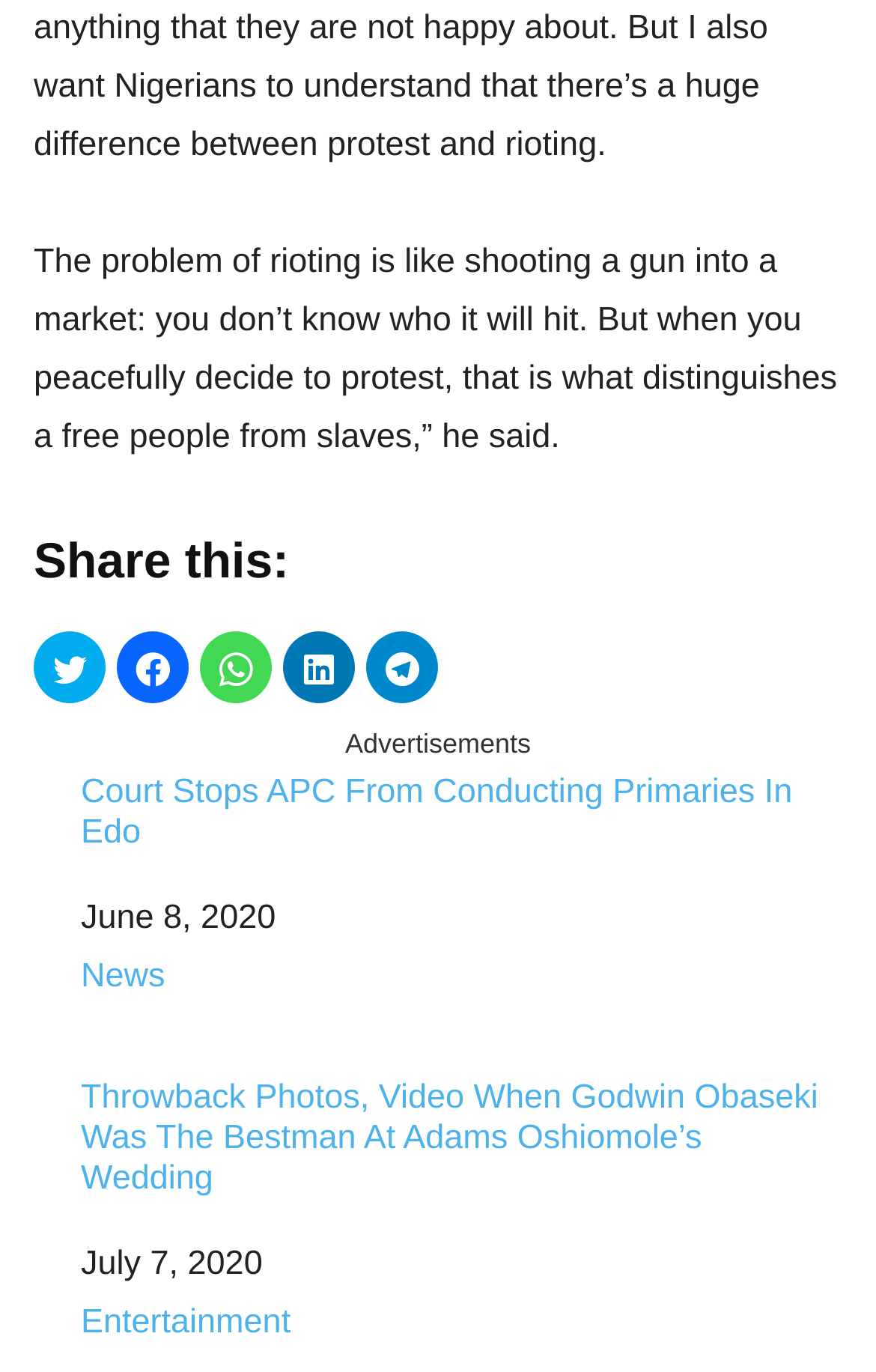How many social media platforms can you share this on?
Kindly answer the question with as much detail as you can.

There are five social media buttons below the 'Share this:' heading, which are Twitter, Facebook, WhatsApp, LinkedIn, and Telegram.